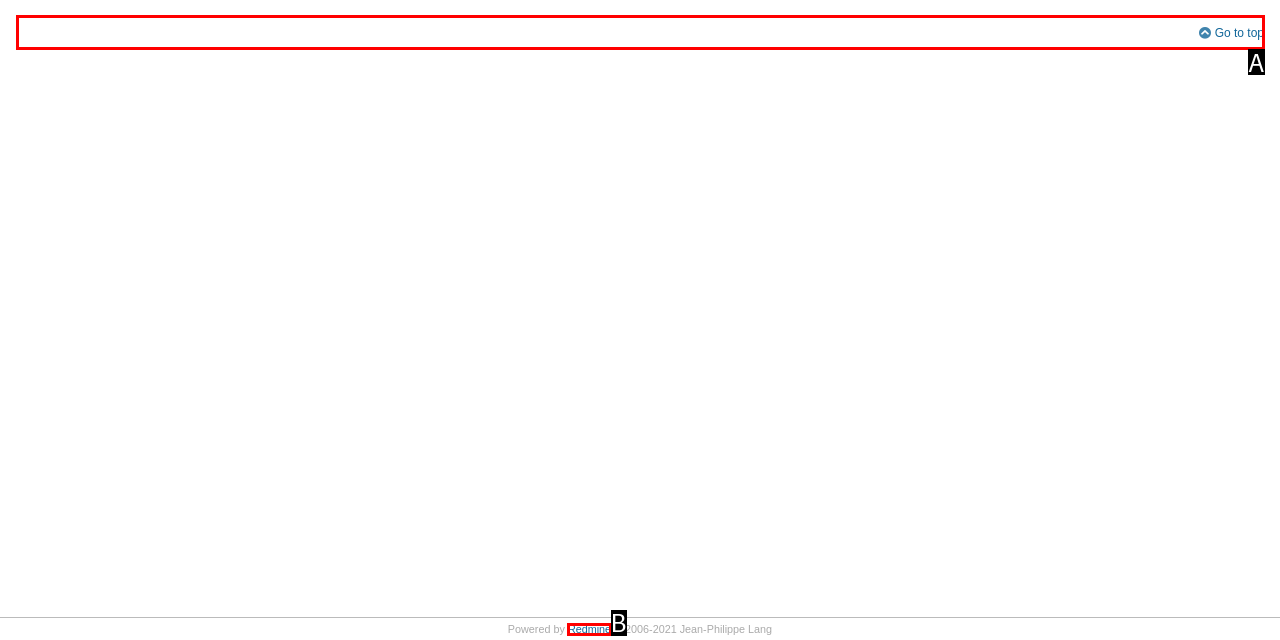Identify the matching UI element based on the description: Redmine
Reply with the letter from the available choices.

B